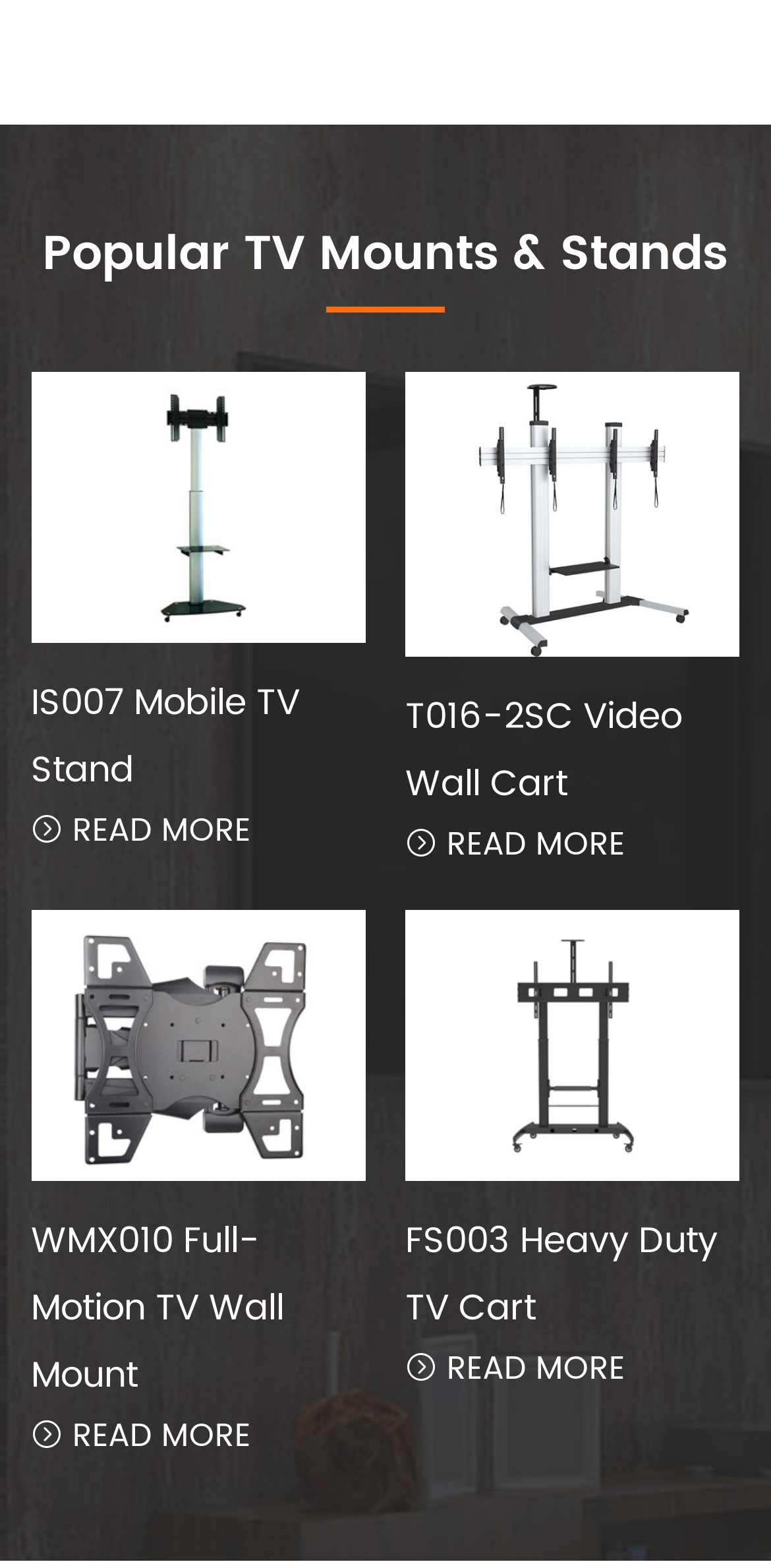What is the purpose of the images on the webpage?
Using the visual information, respond with a single word or phrase.

To display TV mounts